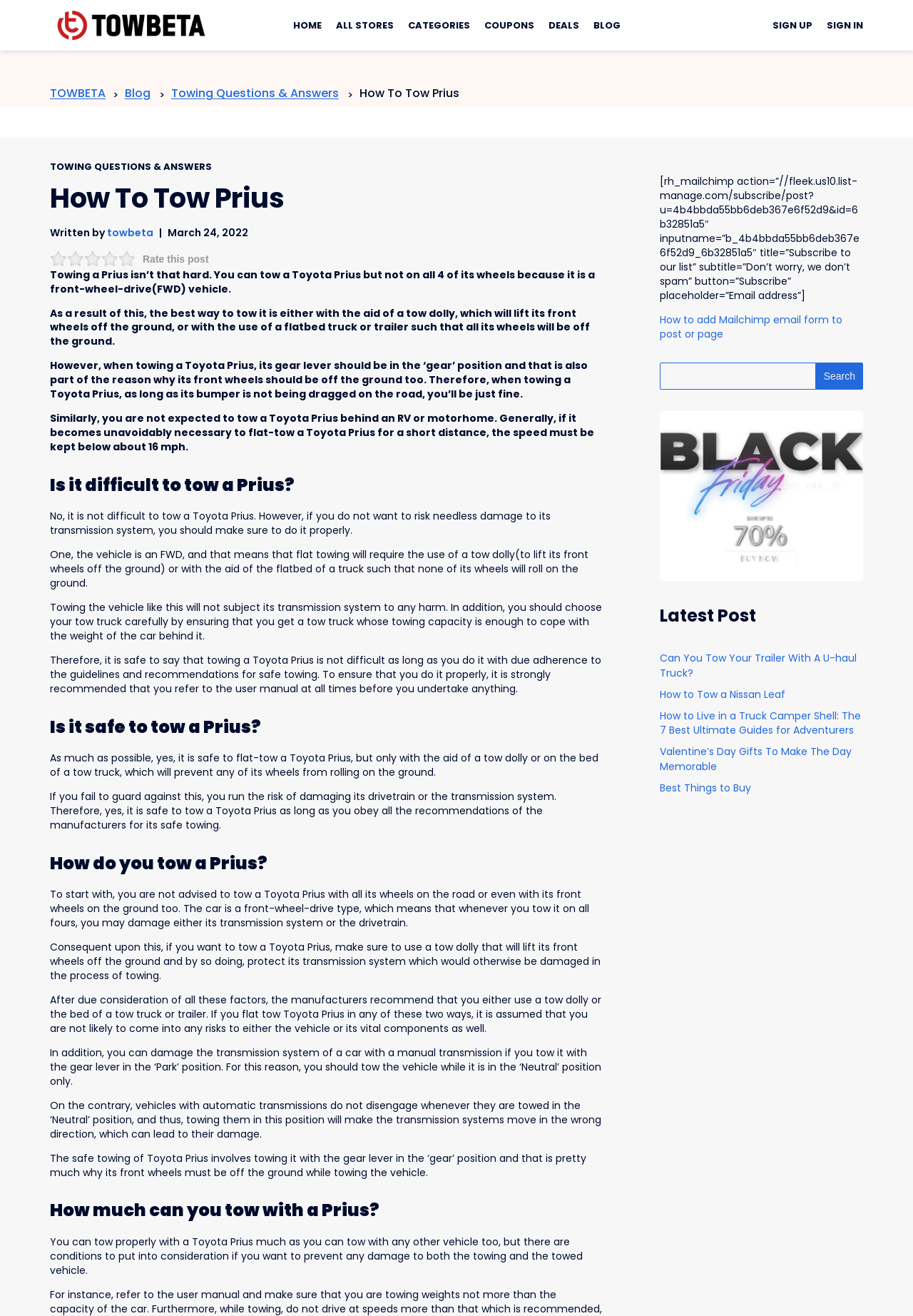What is the recommended gear position when towing?
Using the image as a reference, answer with just one word or a short phrase.

Gear position